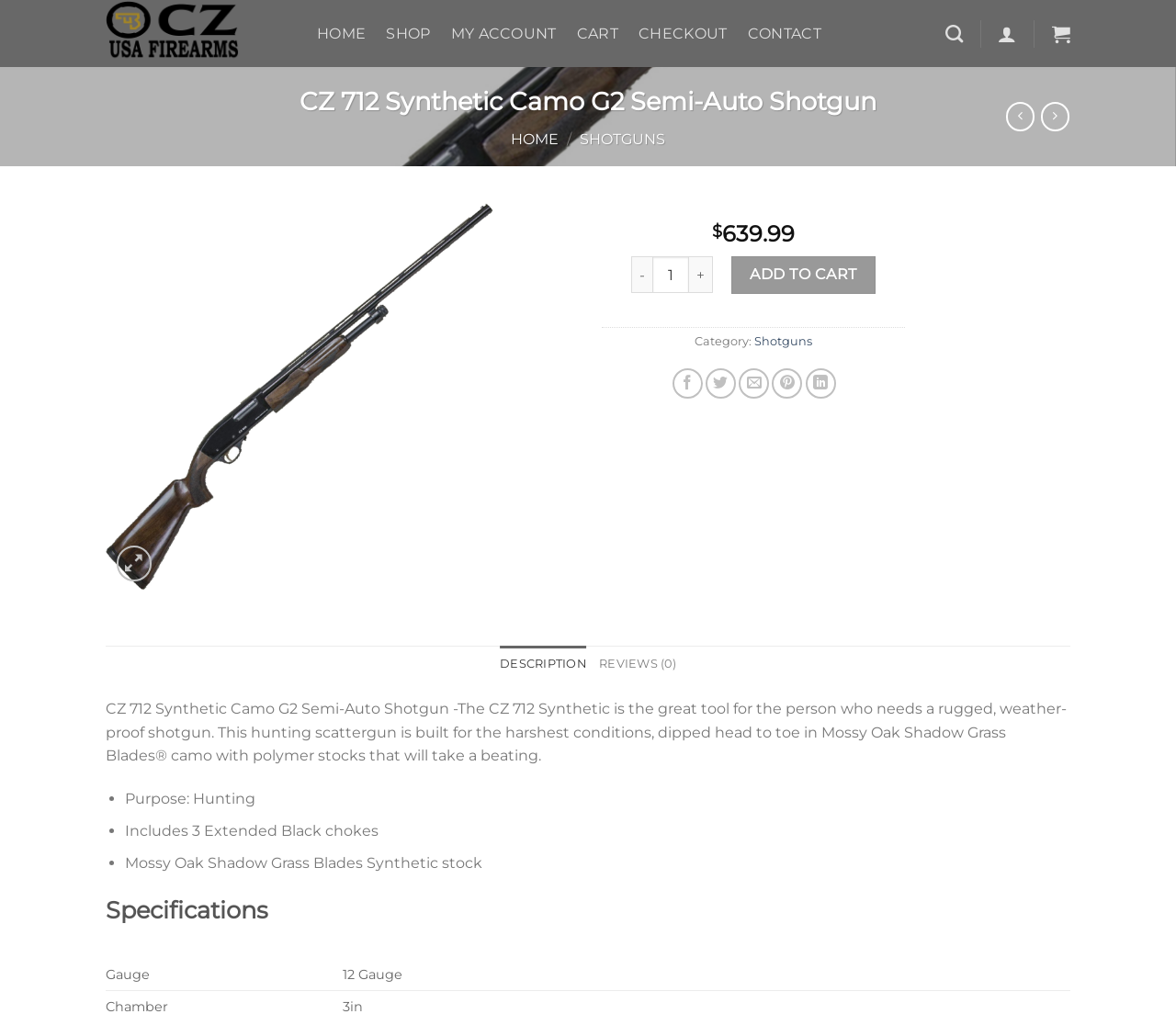Specify the bounding box coordinates (top-left x, top-left y, bottom-right x, bottom-right y) of the UI element in the screenshot that matches this description: My account

[0.383, 0.012, 0.473, 0.054]